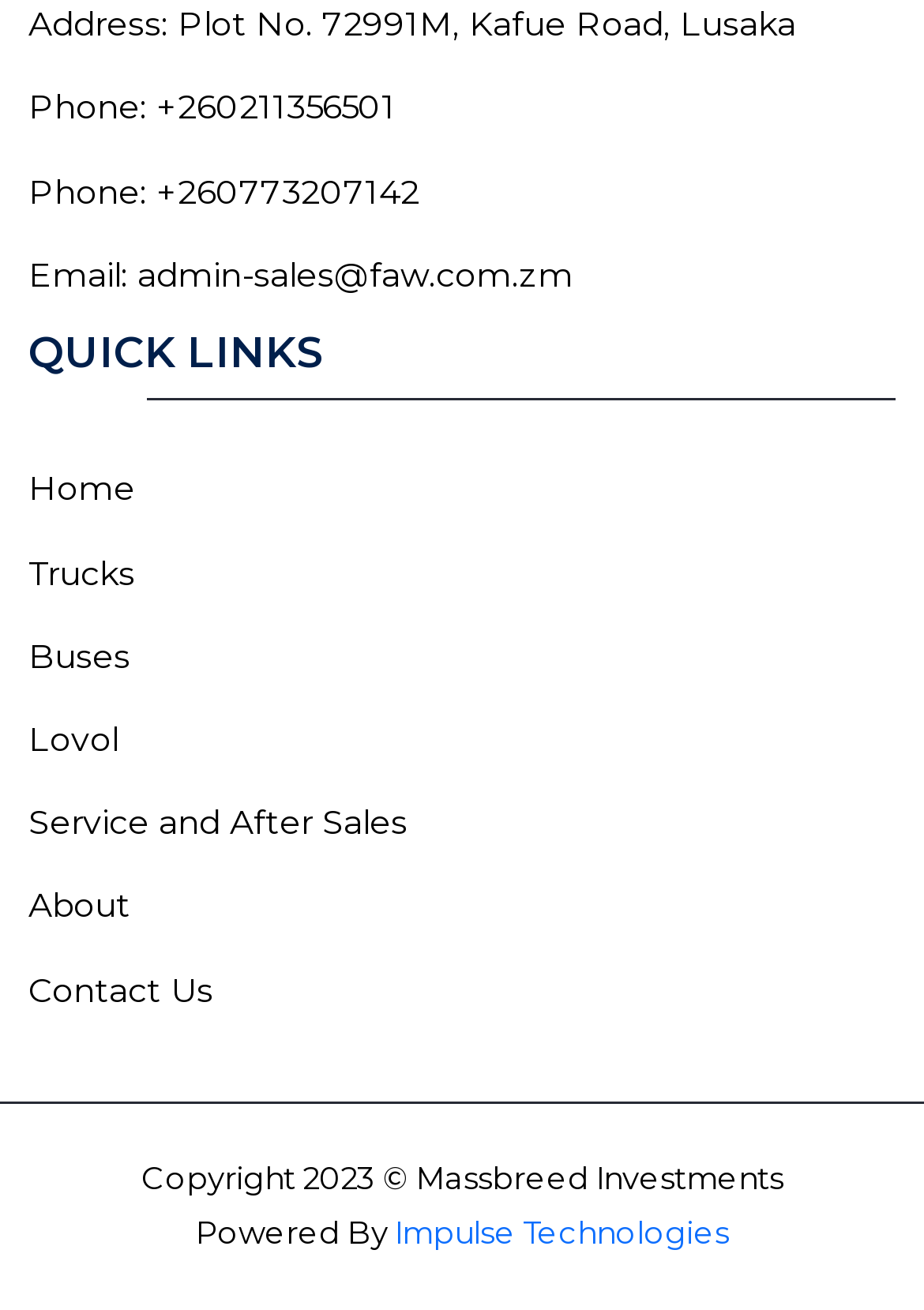Identify the bounding box coordinates for the element you need to click to achieve the following task: "Call the phone number". The coordinates must be four float values ranging from 0 to 1, formatted as [left, top, right, bottom].

[0.169, 0.06, 0.428, 0.106]